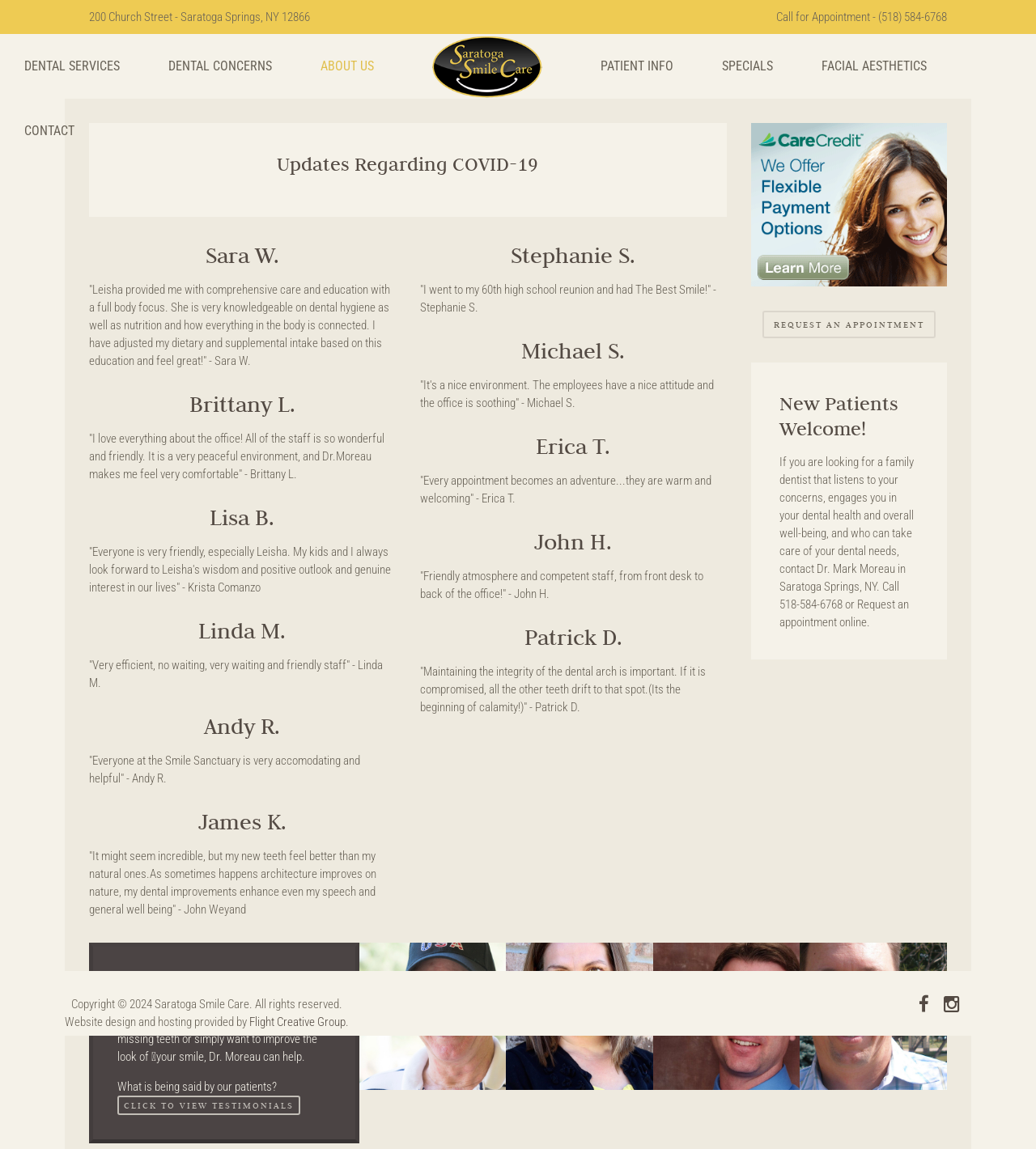Respond to the question below with a single word or phrase:
What is the topic of the patient testimonials on the webpage?

Dental care